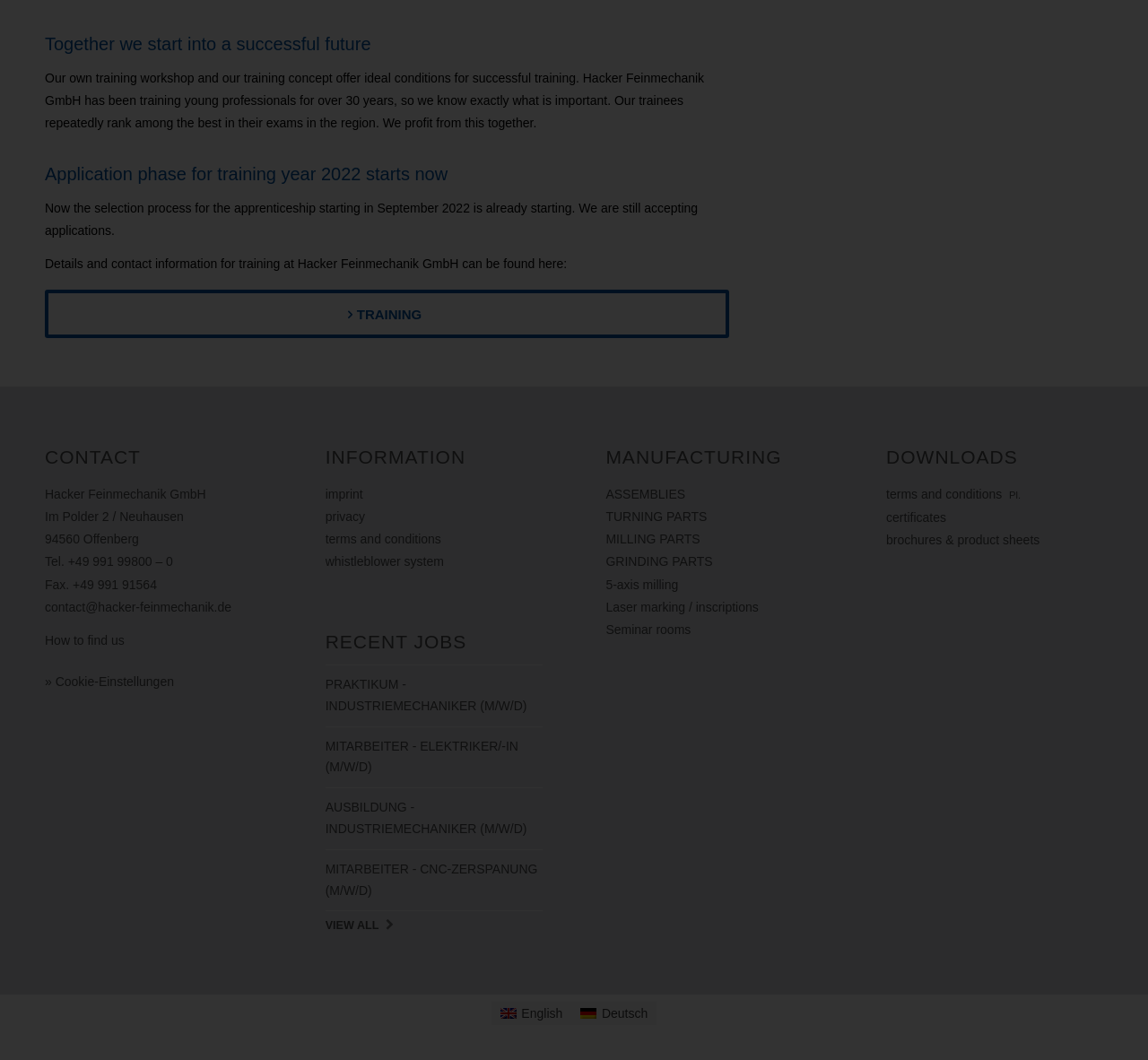What is the company name?
Refer to the image and provide a one-word or short phrase answer.

Hacker Feinmechanik GmbH